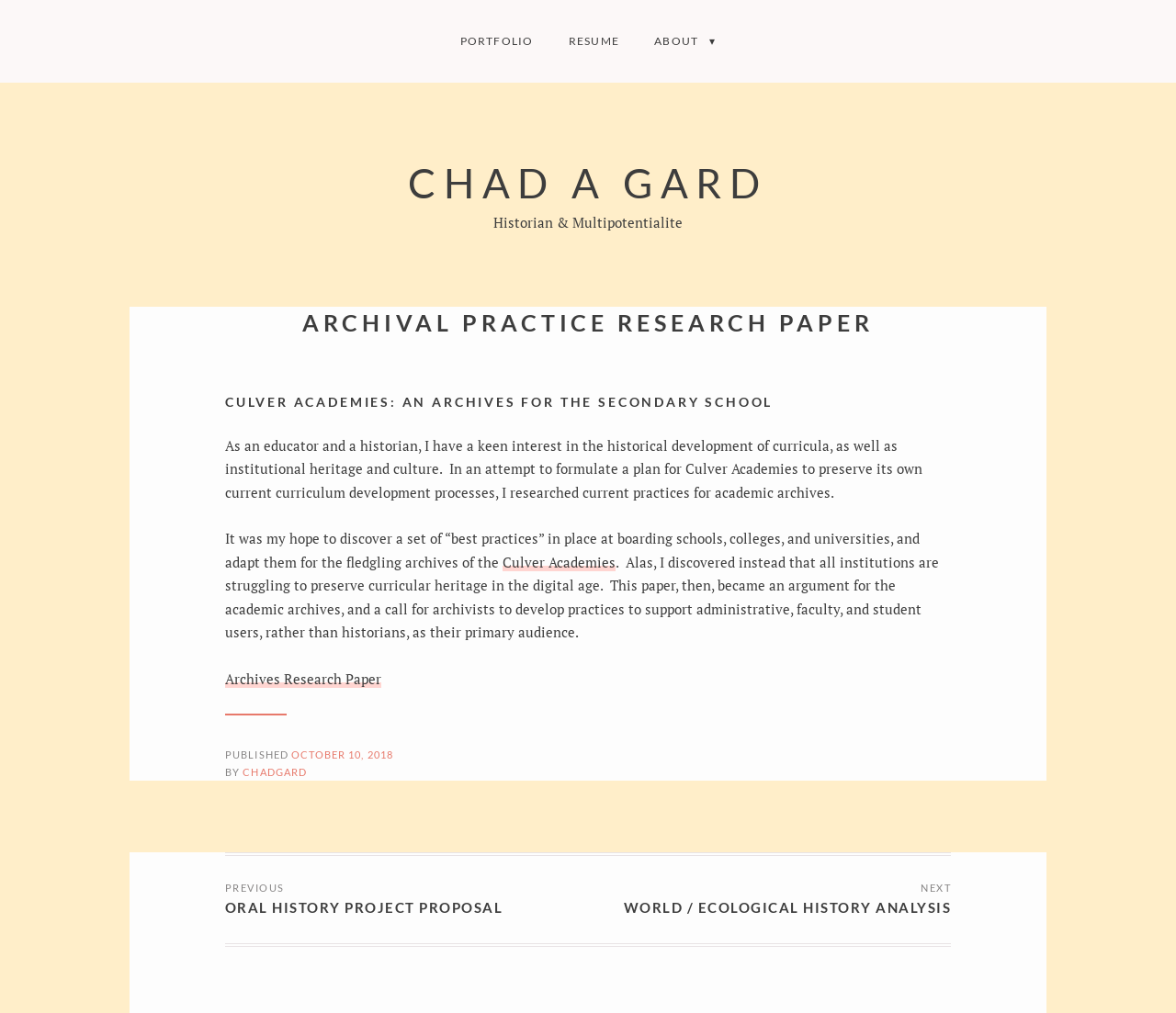What is the previous post about?
Using the image as a reference, answer the question in detail.

The previous post can be determined by looking at the link 'ORAL HISTORY PROJECT PROPOSAL' which is located within the navigation element. This suggests that the previous post is about an Oral History Project Proposal.